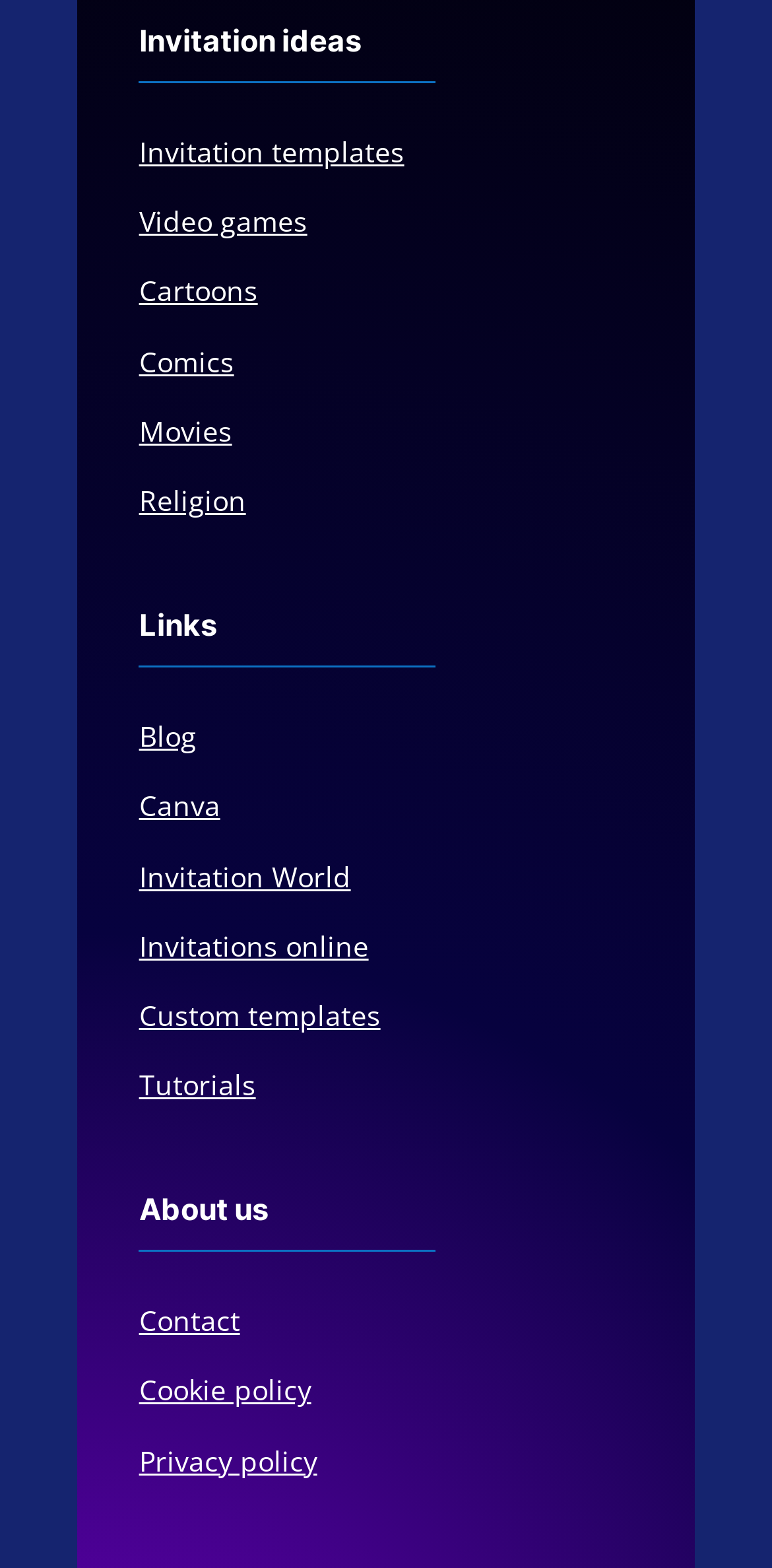Please identify the bounding box coordinates of the area I need to click to accomplish the following instruction: "Read about comics".

[0.18, 0.218, 0.303, 0.242]